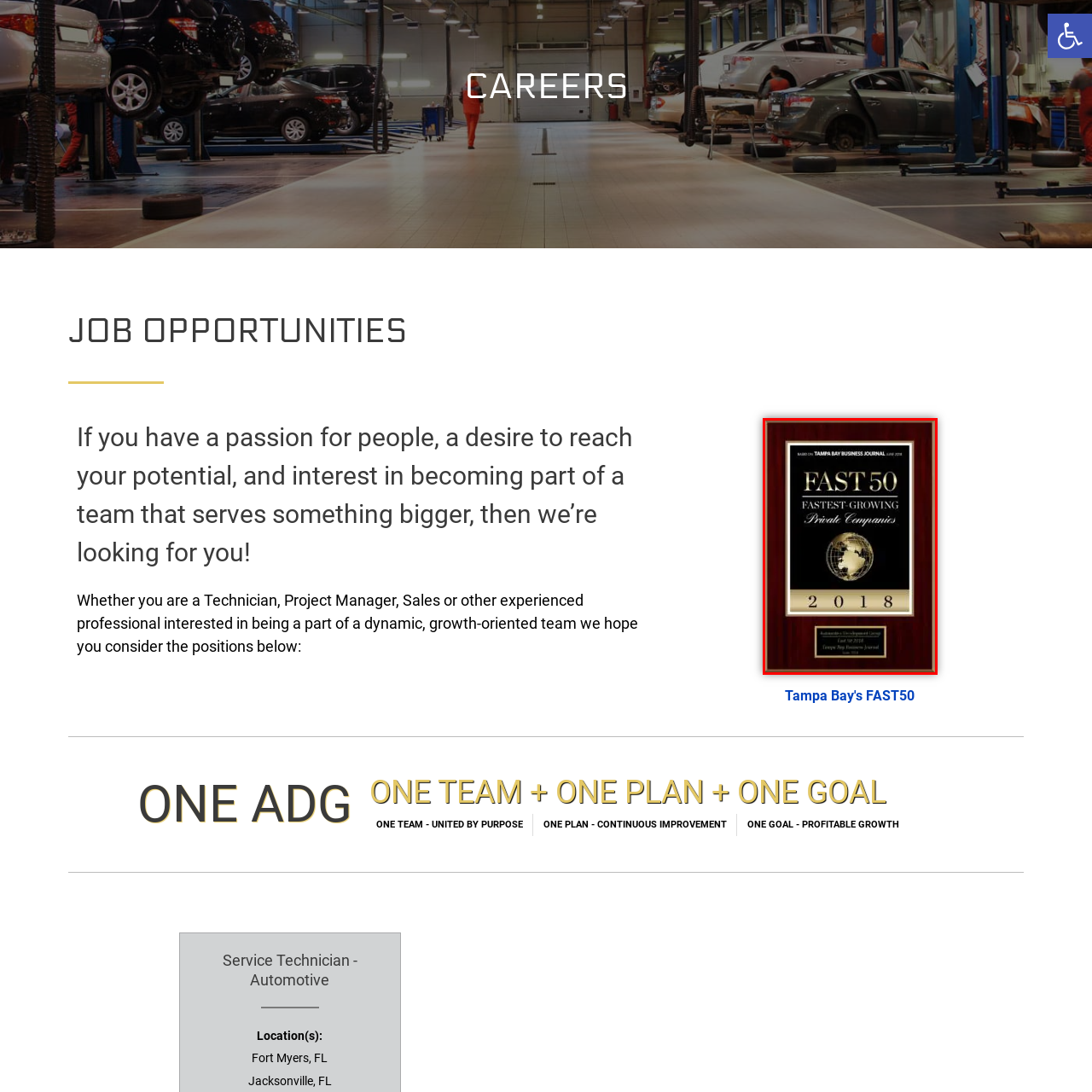What is the source of the award?
Look closely at the area highlighted by the red bounding box and give a detailed response to the question.

The source of the award is mentioned in a small label on the plaque, lending further credibility to the accolade and indicating that it was presented by the Tampa Bay Business Journal.